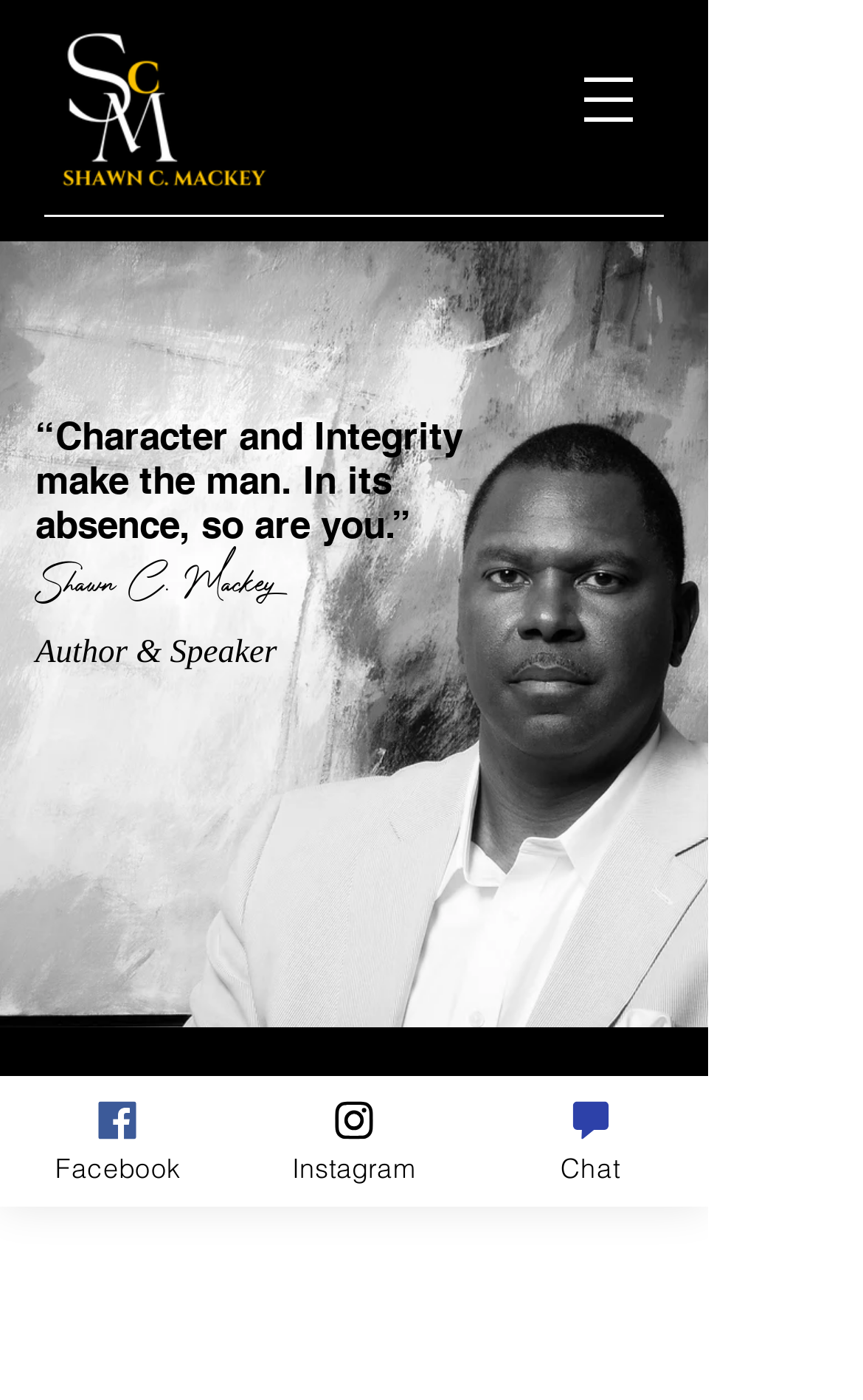How many social media links are available on the webpage?
Using the image as a reference, deliver a detailed and thorough answer to the question.

I found two social media links on the webpage, one for Facebook and one for Instagram, which are located at the bottom of the page.